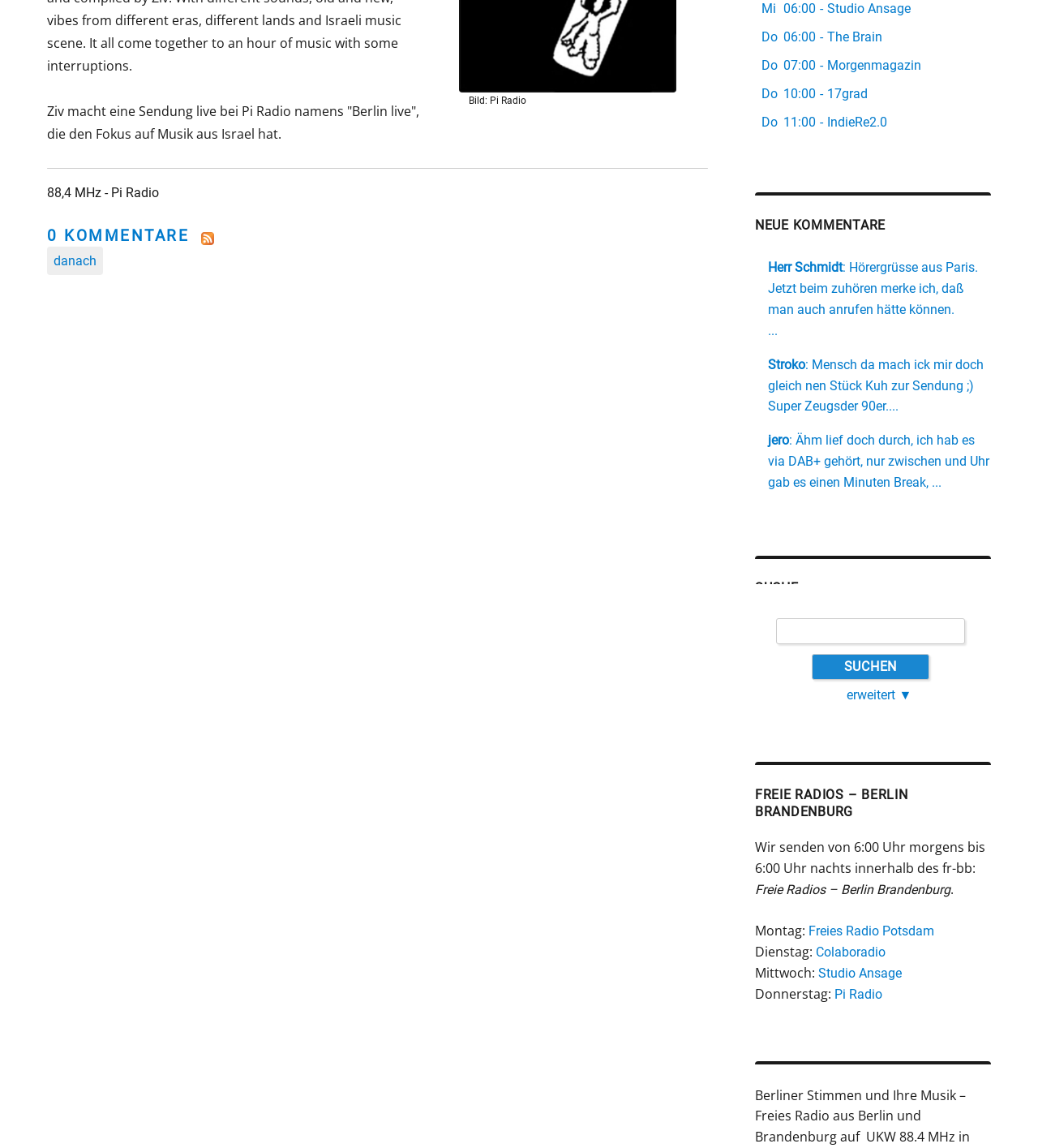Bounding box coordinates should be in the format (top-left x, top-left y, bottom-right x, bottom-right y) and all values should be floating point numbers between 0 and 1. Determine the bounding box coordinate for the UI element described as: Do 11:00 - IndieRe2.0

[0.727, 0.023, 0.955, 0.048]